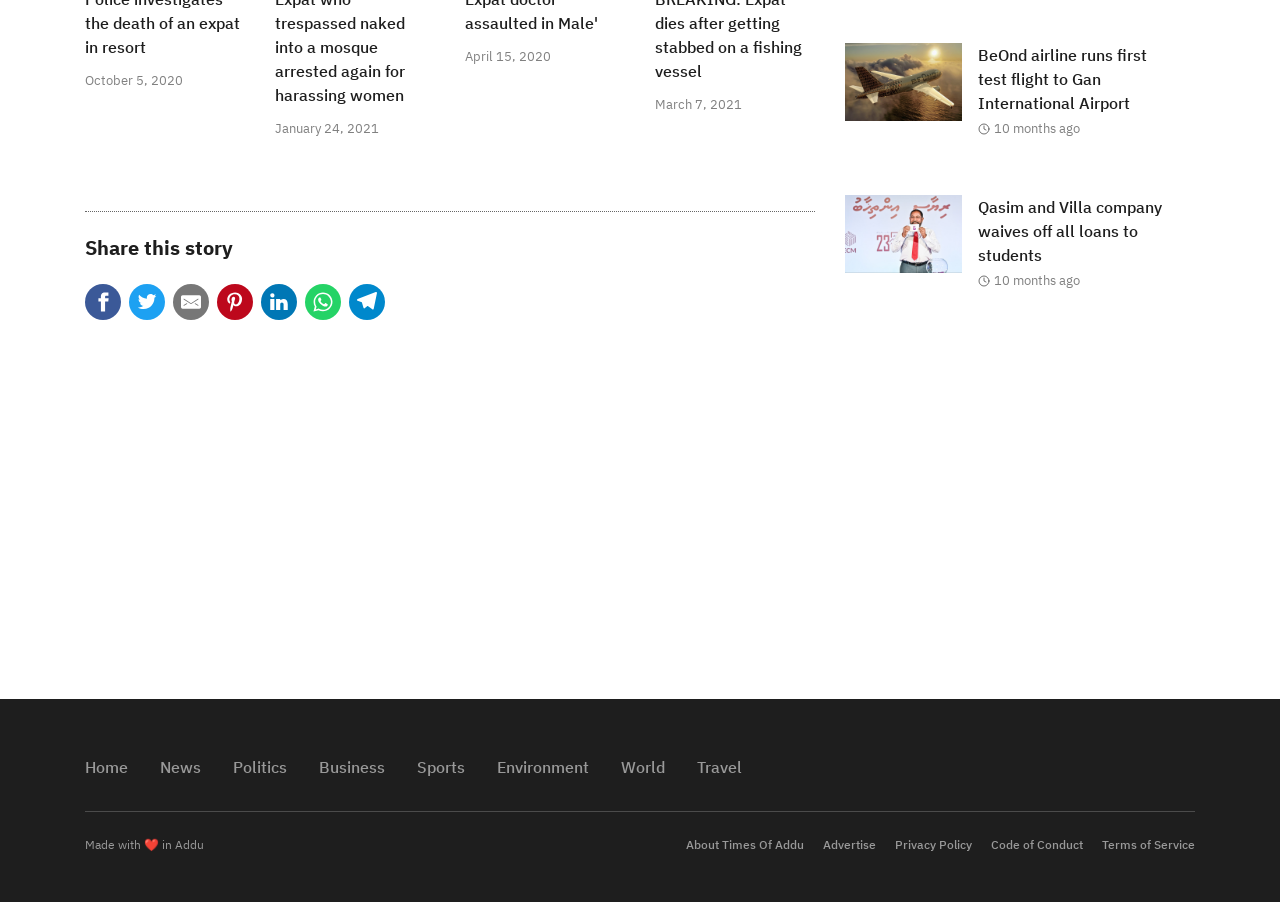Use one word or a short phrase to answer the question provided: 
What is the time period of the news articles?

10 months ago